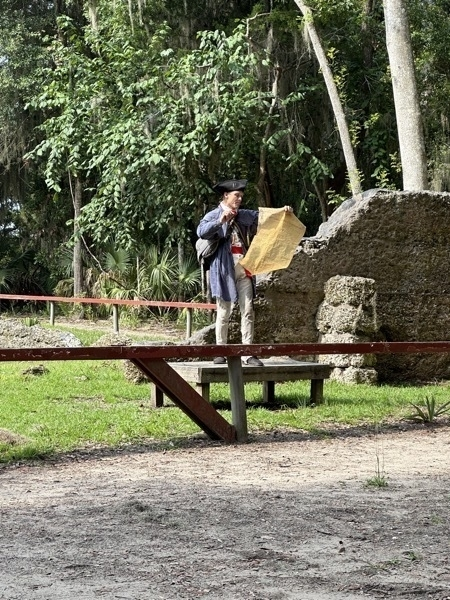Describe all the aspects of the image extensively.

At Wormsloe State Historic Site, a reenactor stands on a wooden platform, dressed in period-appropriate attire complete with a tricorn hat. He holds an ancient-looking document, likely a facsimile of the Declaration of Independence, as he engages with visitors. The scenery features lush greenery and moss-draped trees, adding to the historic atmosphere of the site. In the background, remnants of ancient stonework hint at the site's significance in Georgia's colonial history, and a red safety tape demarcates areas of interest, guiding observers through this immersive experience of America's past.